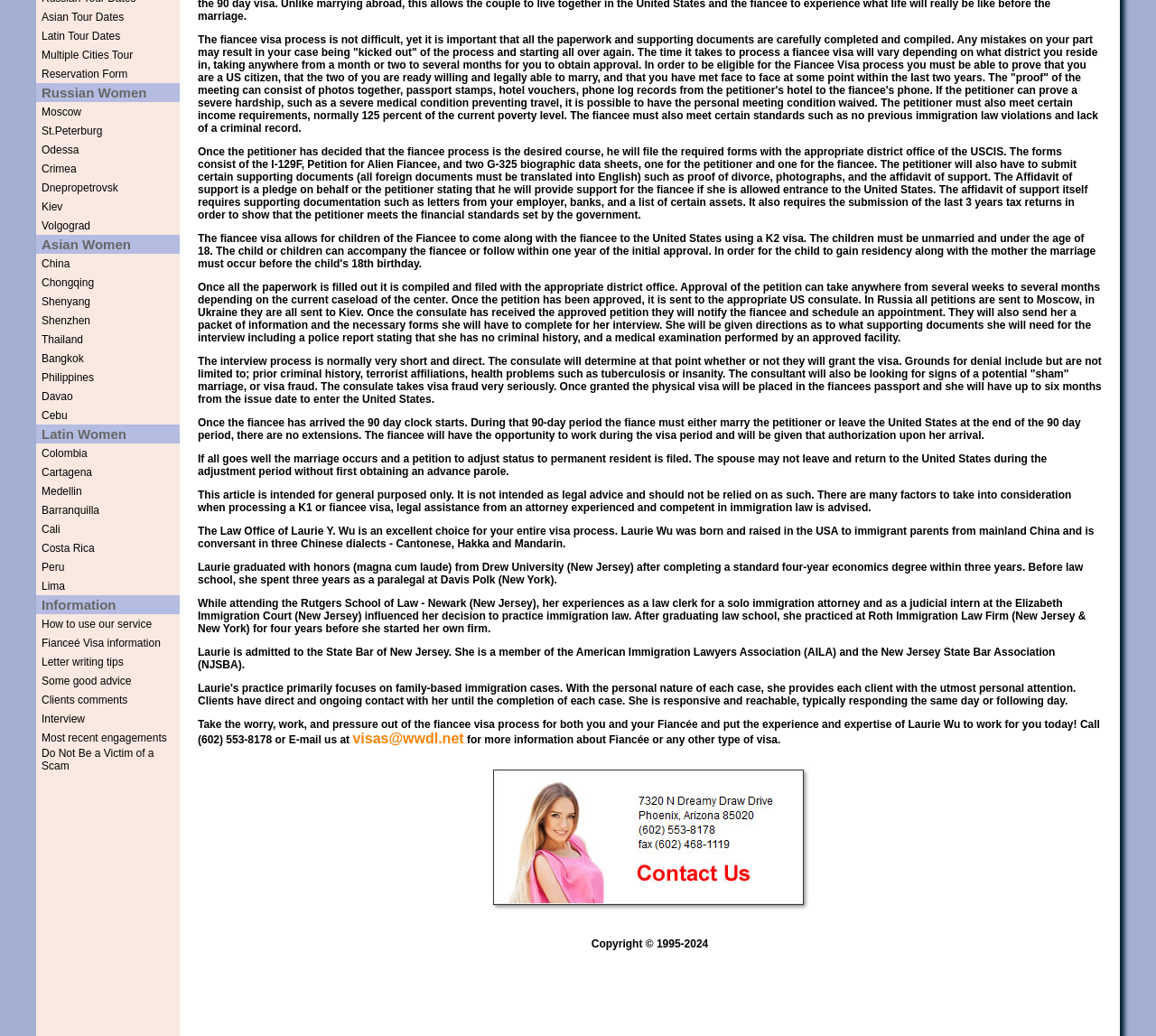Please find the bounding box coordinates in the format (top-left x, top-left y, bottom-right x, bottom-right y) for the given element description. Ensure the coordinates are floating point numbers between 0 and 1. Description: CHURCH NEWS

None